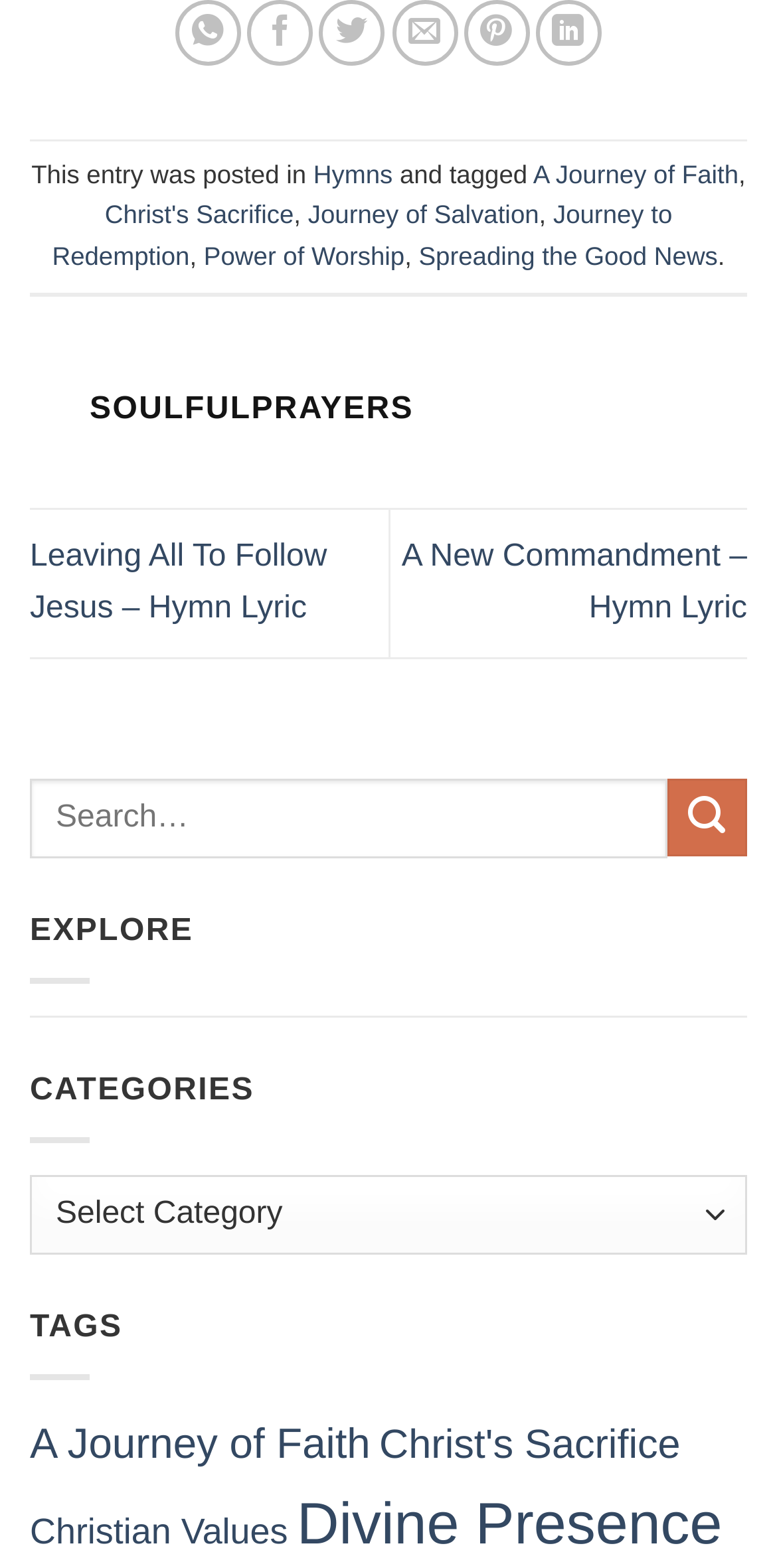What is the purpose of the links at the top?
Identify the answer in the screenshot and reply with a single word or phrase.

Share on social media